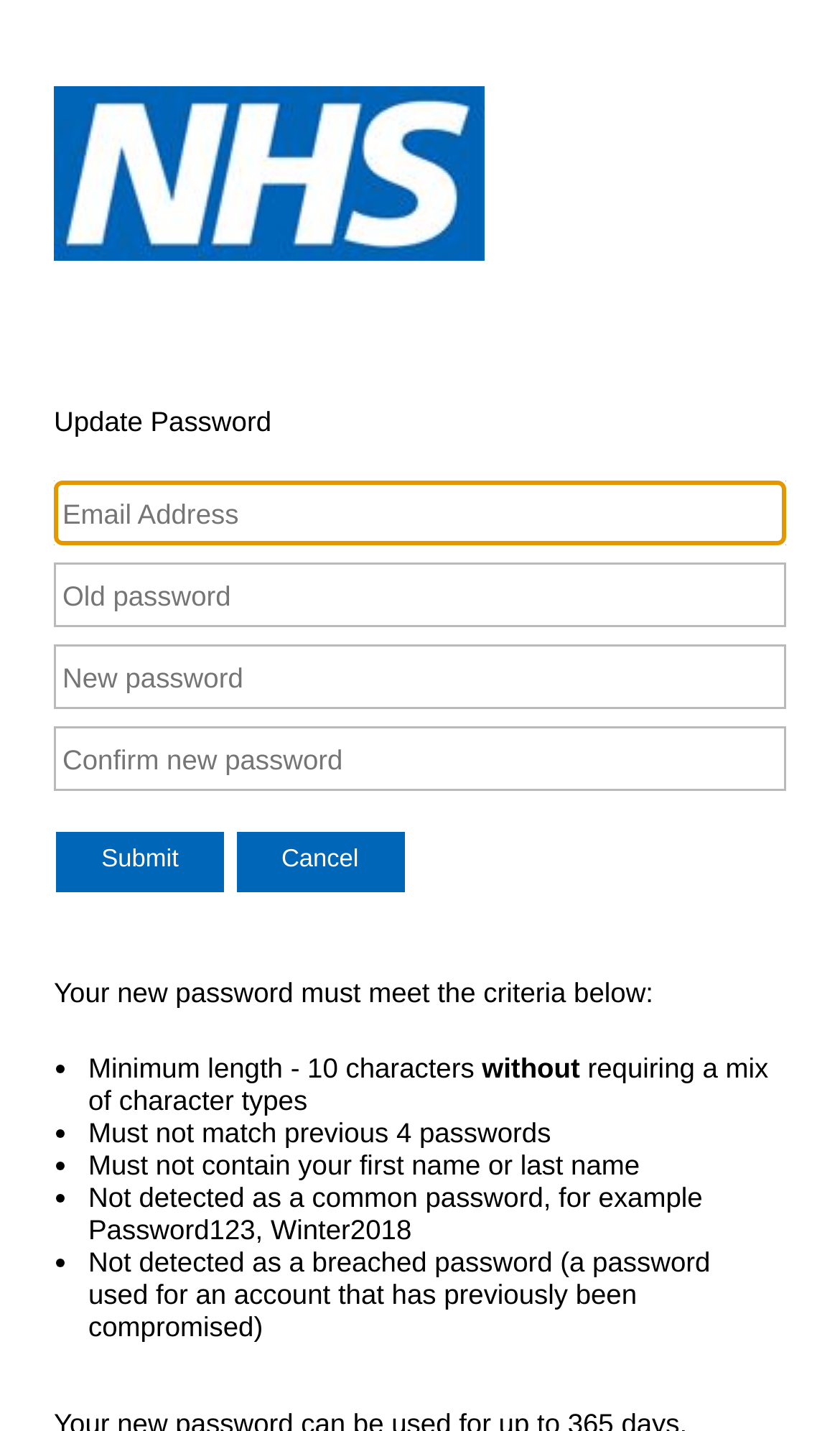Use one word or a short phrase to answer the question provided: 
How many buttons are there?

2